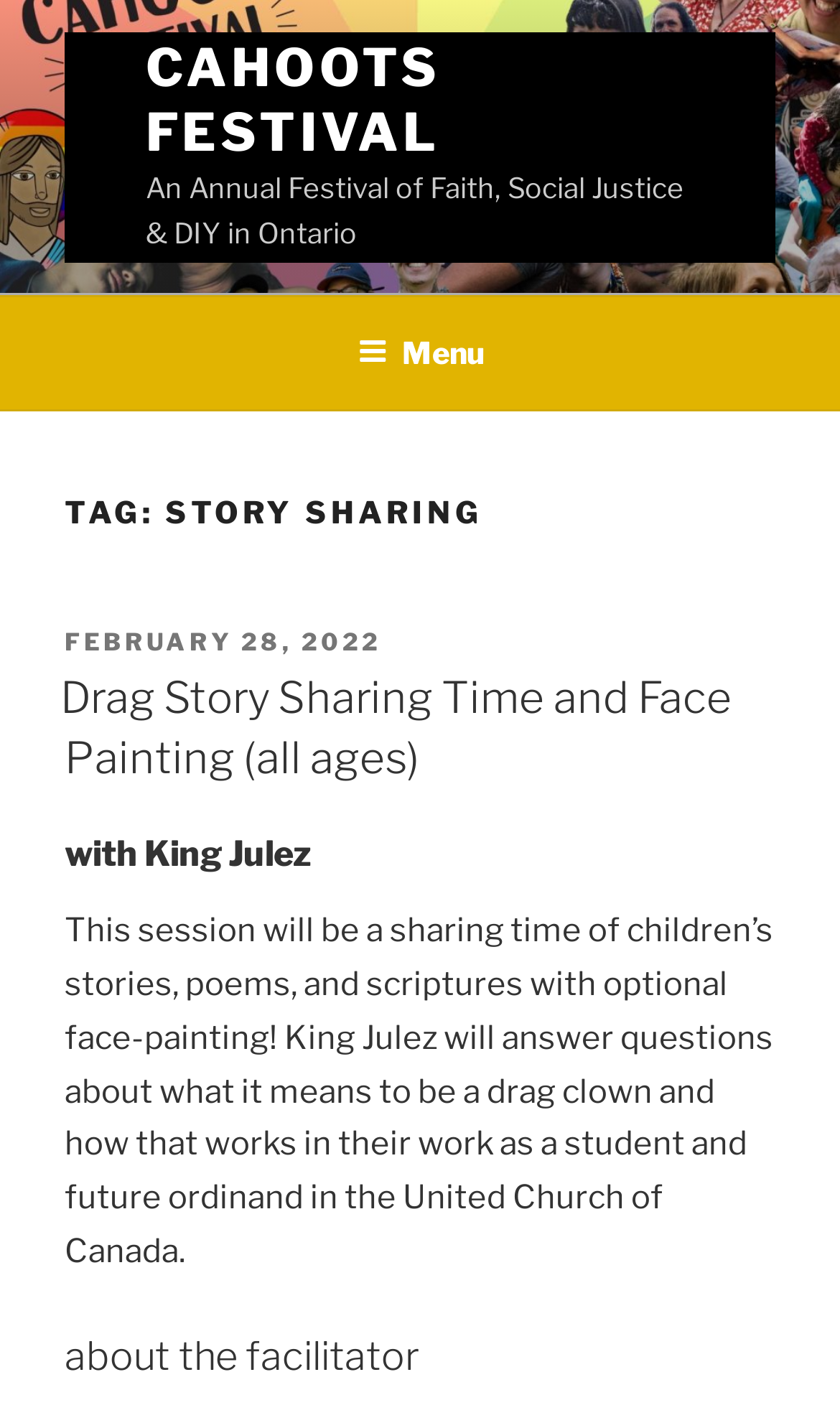Reply to the question with a brief word or phrase: Who is the facilitator of the story sharing session?

King Julez